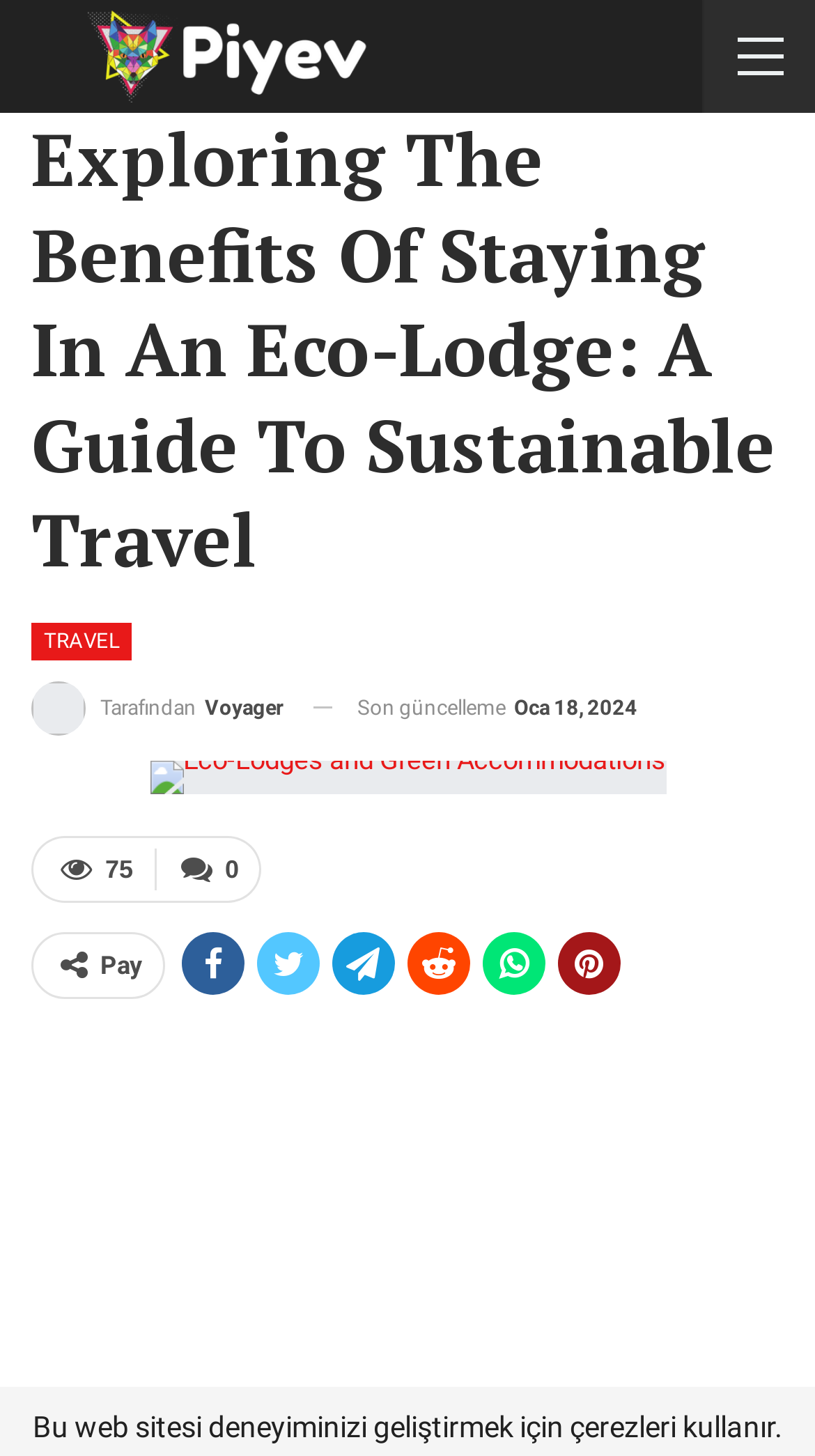What is the category of the article? Refer to the image and provide a one-word or short phrase answer.

TRAVEL